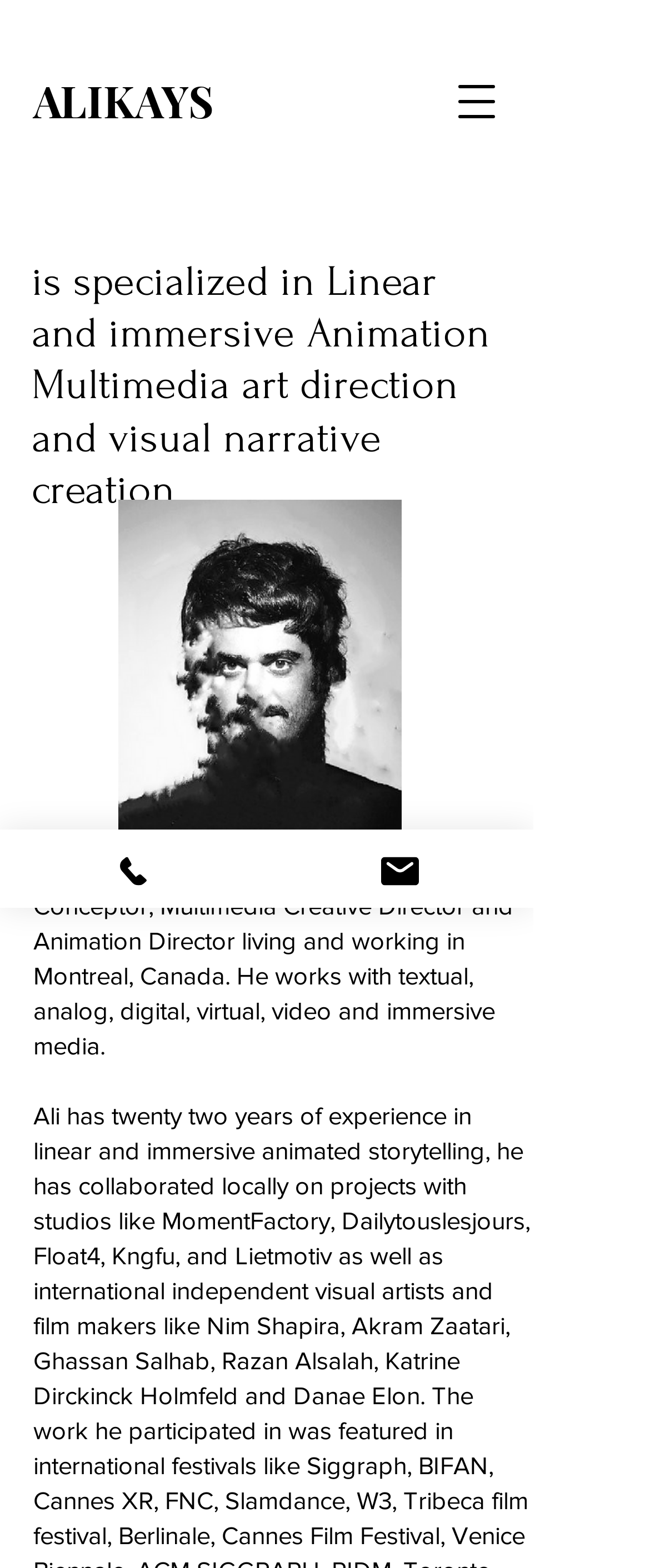Generate the main heading text from the webpage.

is specialized in Linear and immersive Animation